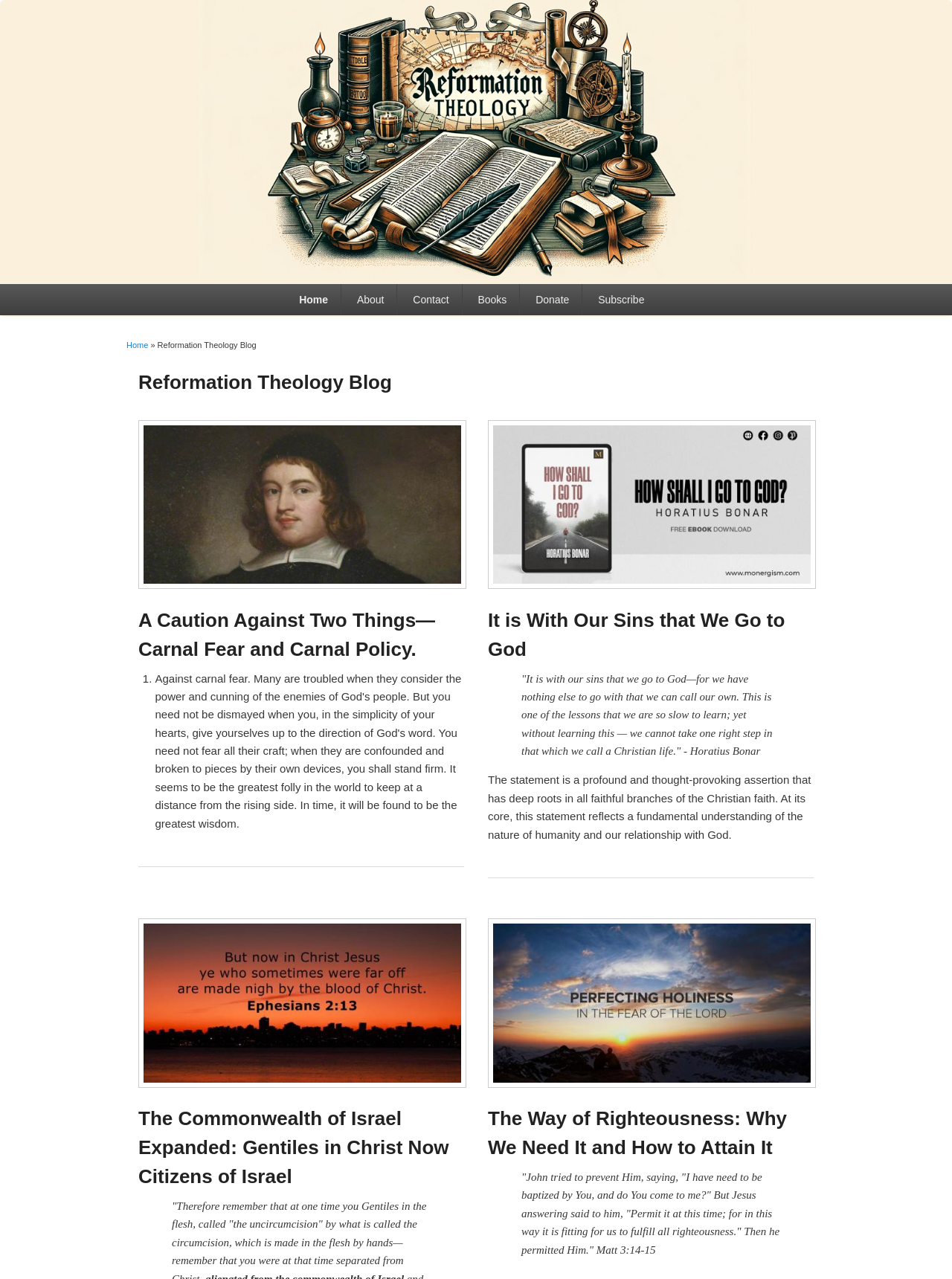Produce a meticulous description of the webpage.

The webpage is a blog page from Monergism.com, a comprehensive online theological library. At the top, there is a navigation menu with links to "Home", "About", "Contact", "Books", "Donate", and "Subscribe". Below the navigation menu, there is a heading "You are here" followed by a breadcrumb trail showing the current page's location.

The main content of the page is divided into three sections, each containing a theological article. The first article is titled "A Caution Against Two Things—Carnal Fear and Carnal Policy." and has a link to read more. The second article is titled "It is With Our Sins that We Go to God" and has a link to read more, accompanied by a blockquote with a quote from Horatius Bonar. The third article is divided into two parts, with headings "The Commonwealth of Israel Expanded: Gentiles in Christ Now Citizens of Israel" and "The Way of Righteousness: Why We Need It and How to Attain It", each with a link to read more. The second part also has a blockquote with a Bible verse from Matthew 3:14-15.

There are a total of 6 links to articles on the page, and 2 blockquotes with quotes from Horatius Bonar and the Bible. The navigation menu is located at the top, and the articles are arranged in a vertical layout, with each article section separated from the others.